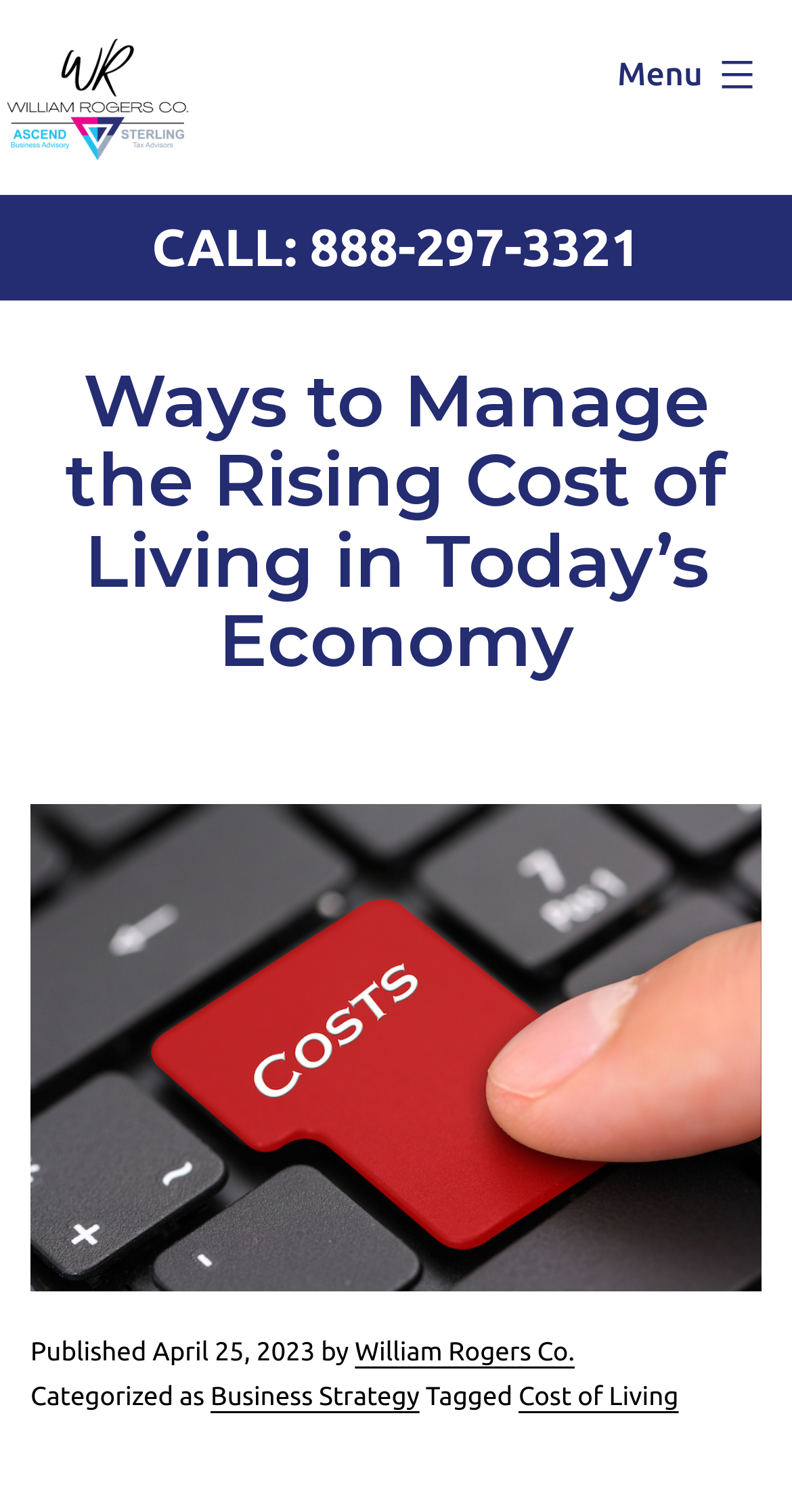Reply to the question with a brief word or phrase: What is the company name in the logo?

WR Company